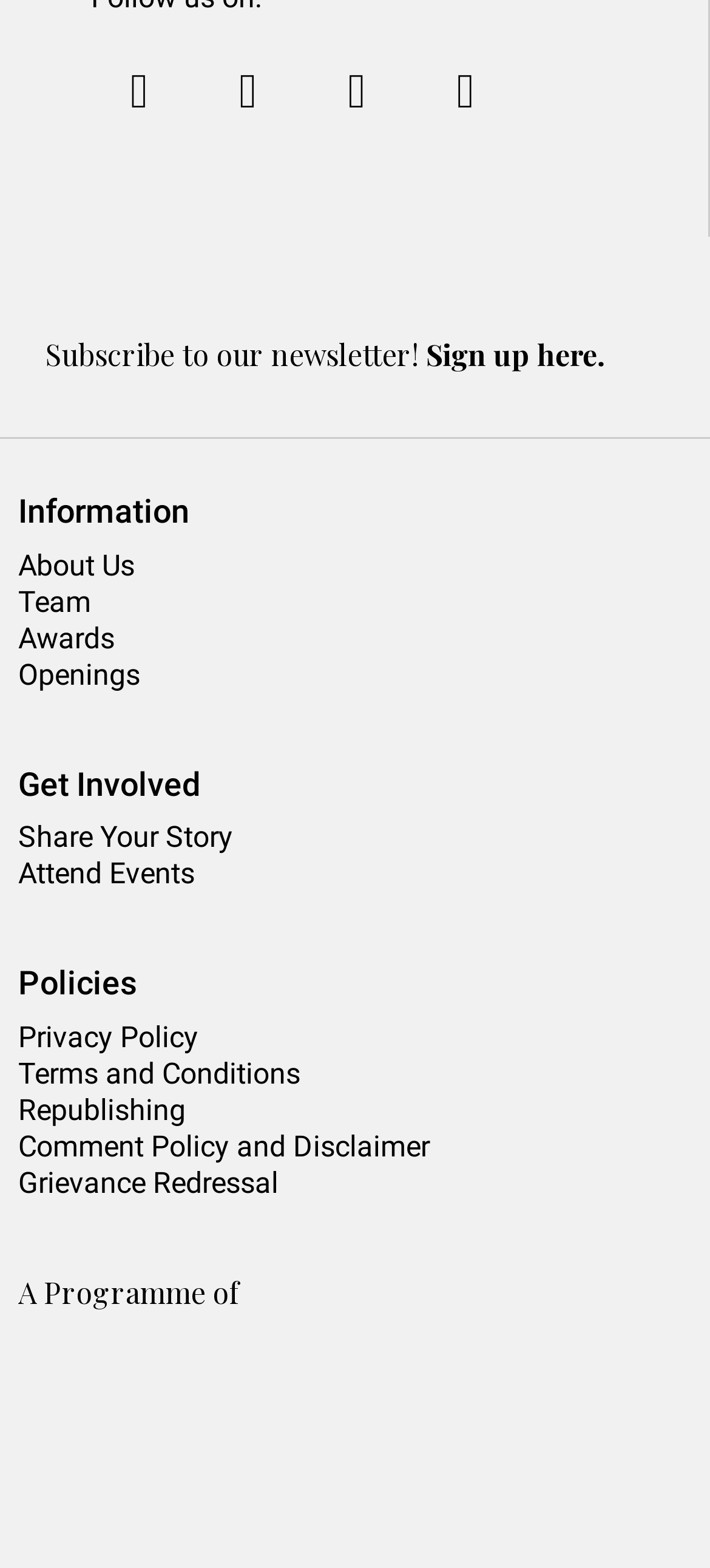What is the organization's programme part of?
Answer the question with a detailed and thorough explanation.

I found the text 'A Programme of' at the bottom of the page, which suggests that Citizen Matters is part of a larger programme or organization.